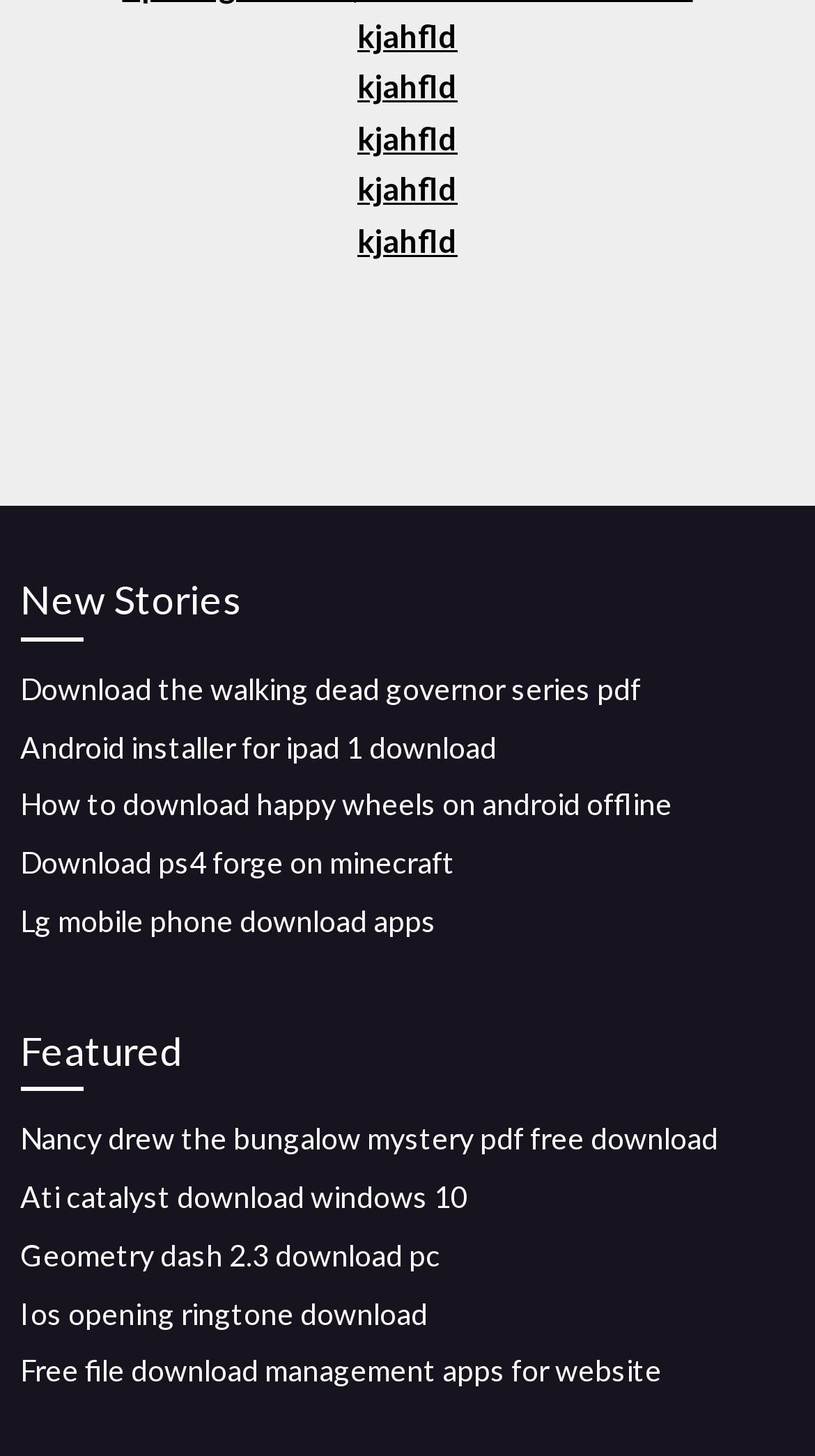What is the second link under 'Featured'?
Answer the question with a thorough and detailed explanation.

I looked at the links under the 'Featured' heading and found that the second link is 'Ati catalyst download windows 10'.